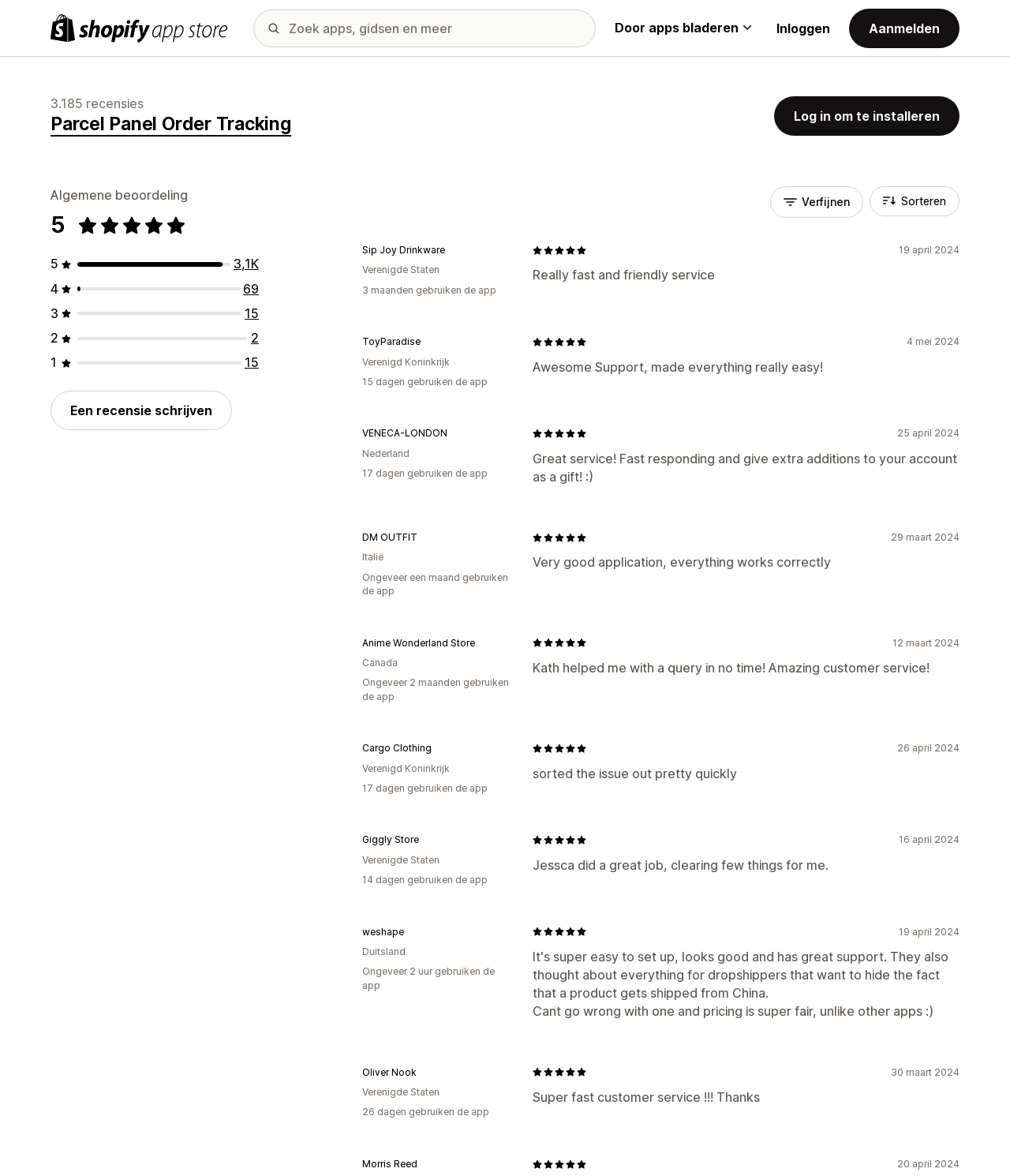Determine the bounding box coordinates for the clickable element required to fulfill the instruction: "Click on the 'ABOUT' link". Provide the coordinates as four float numbers between 0 and 1, i.e., [left, top, right, bottom].

None